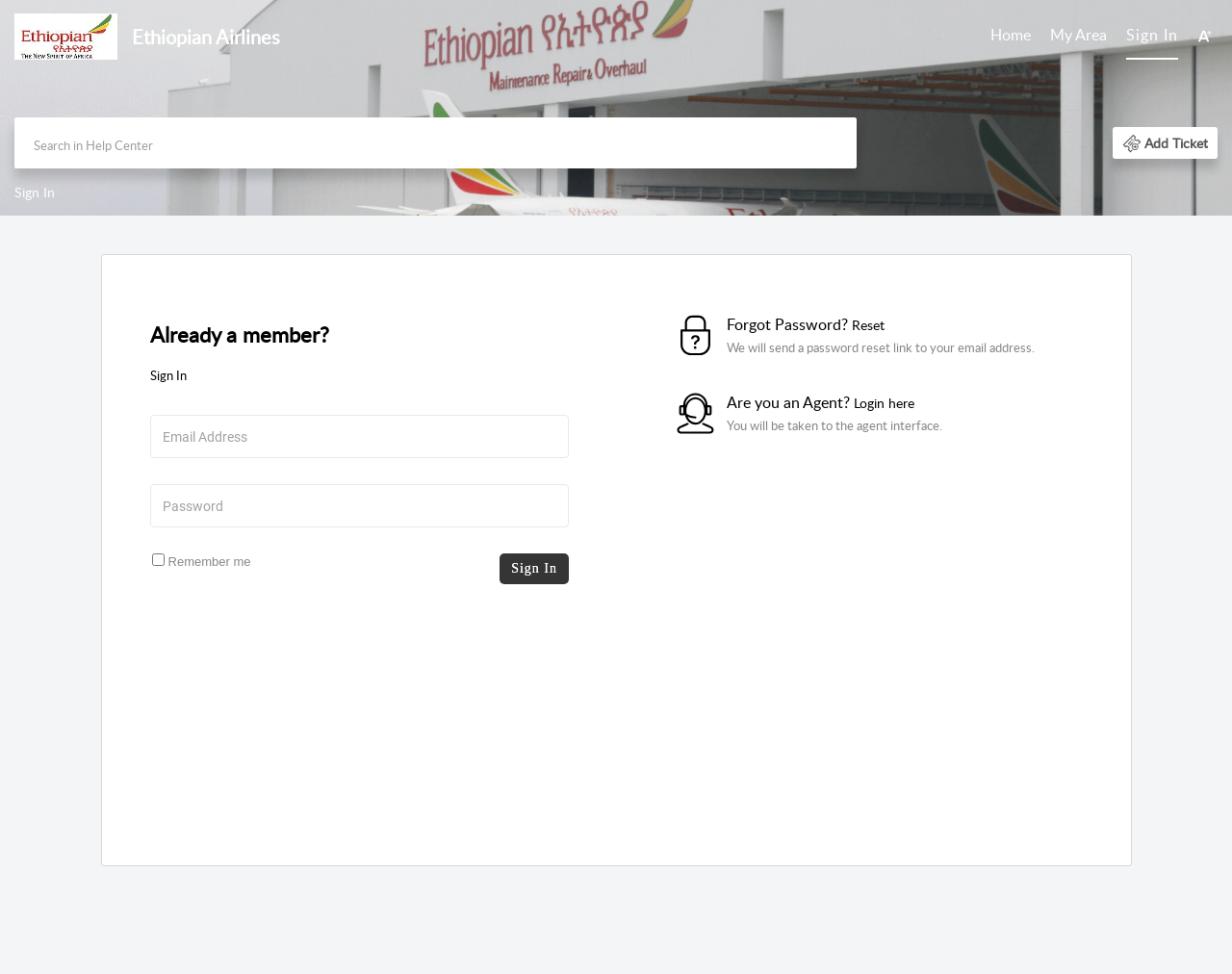Respond with a single word or short phrase to the following question: 
What is the text of the first link on the page?

Skip to Content